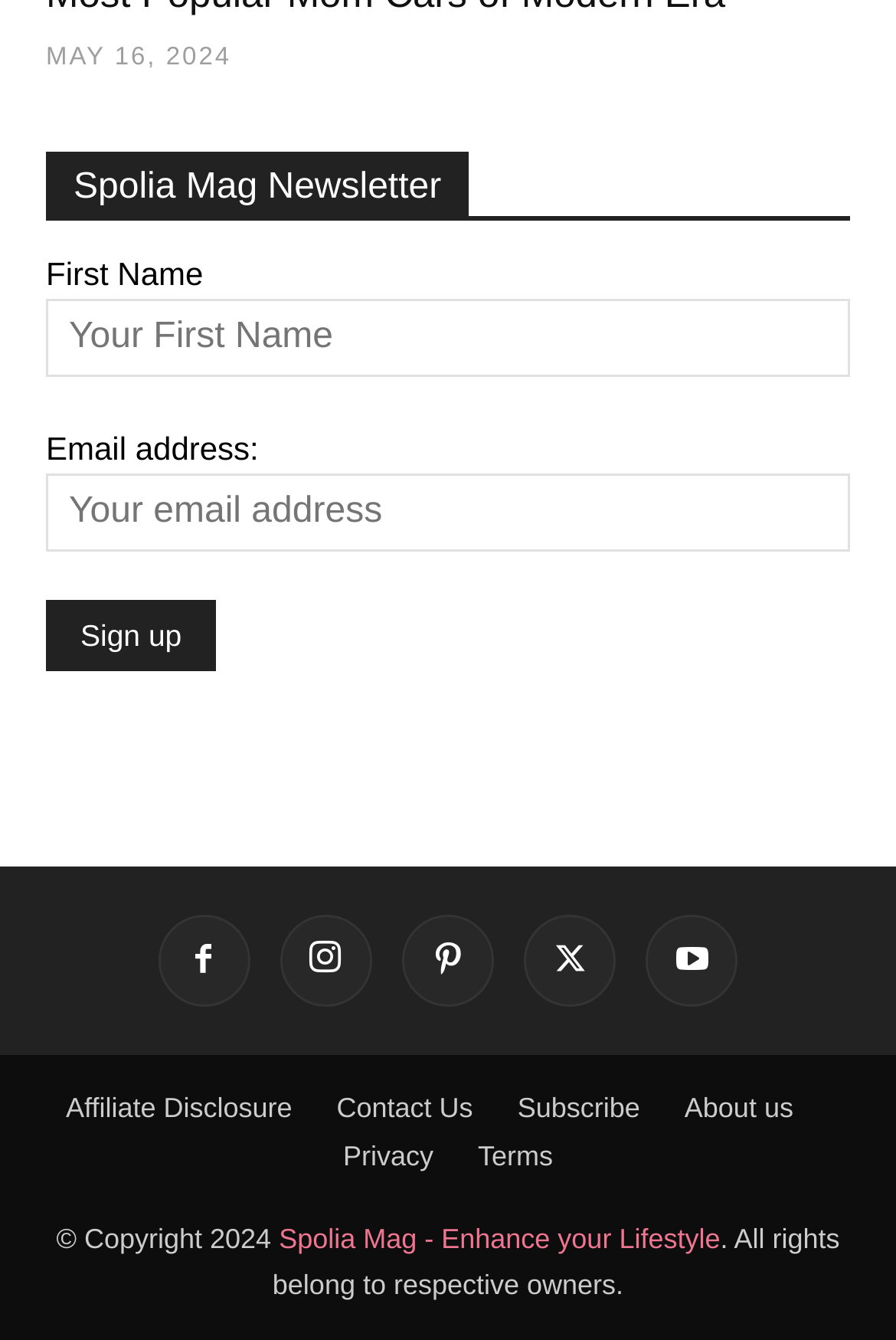Identify the bounding box coordinates for the UI element described as: "Pinterest". The coordinates should be provided as four floats between 0 and 1: [left, top, right, bottom].

[0.449, 0.682, 0.551, 0.75]